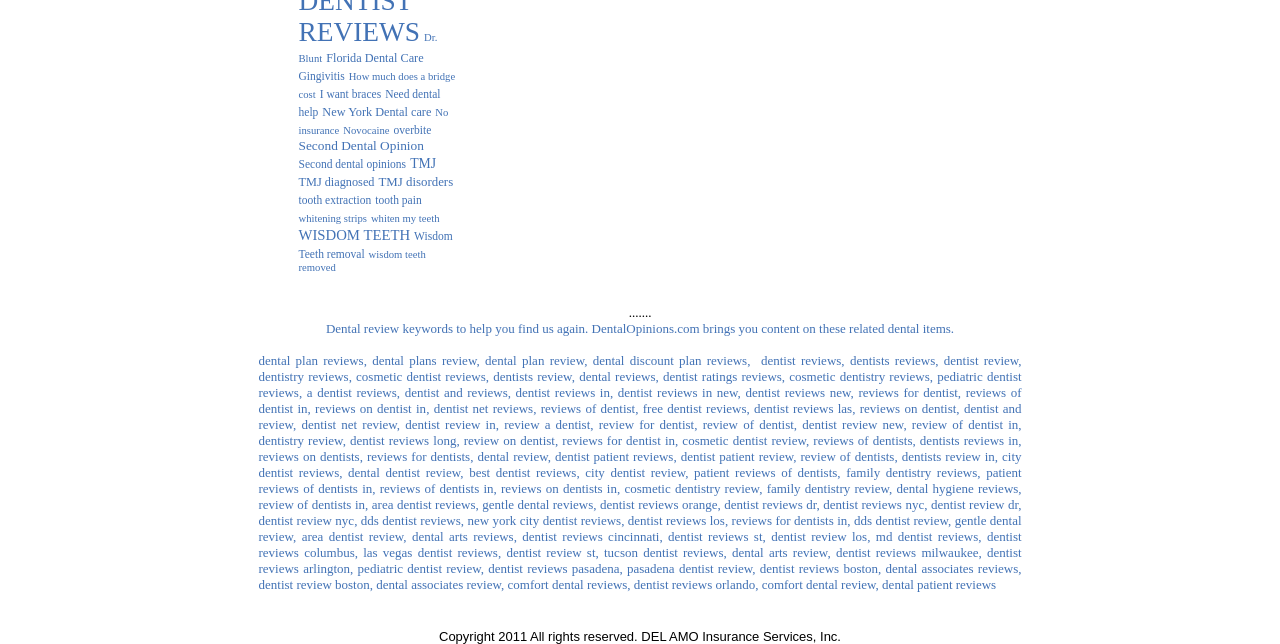Determine the bounding box coordinates for the region that must be clicked to execute the following instruction: "Read about 'dental plan reviews'".

[0.202, 0.545, 0.284, 0.572]